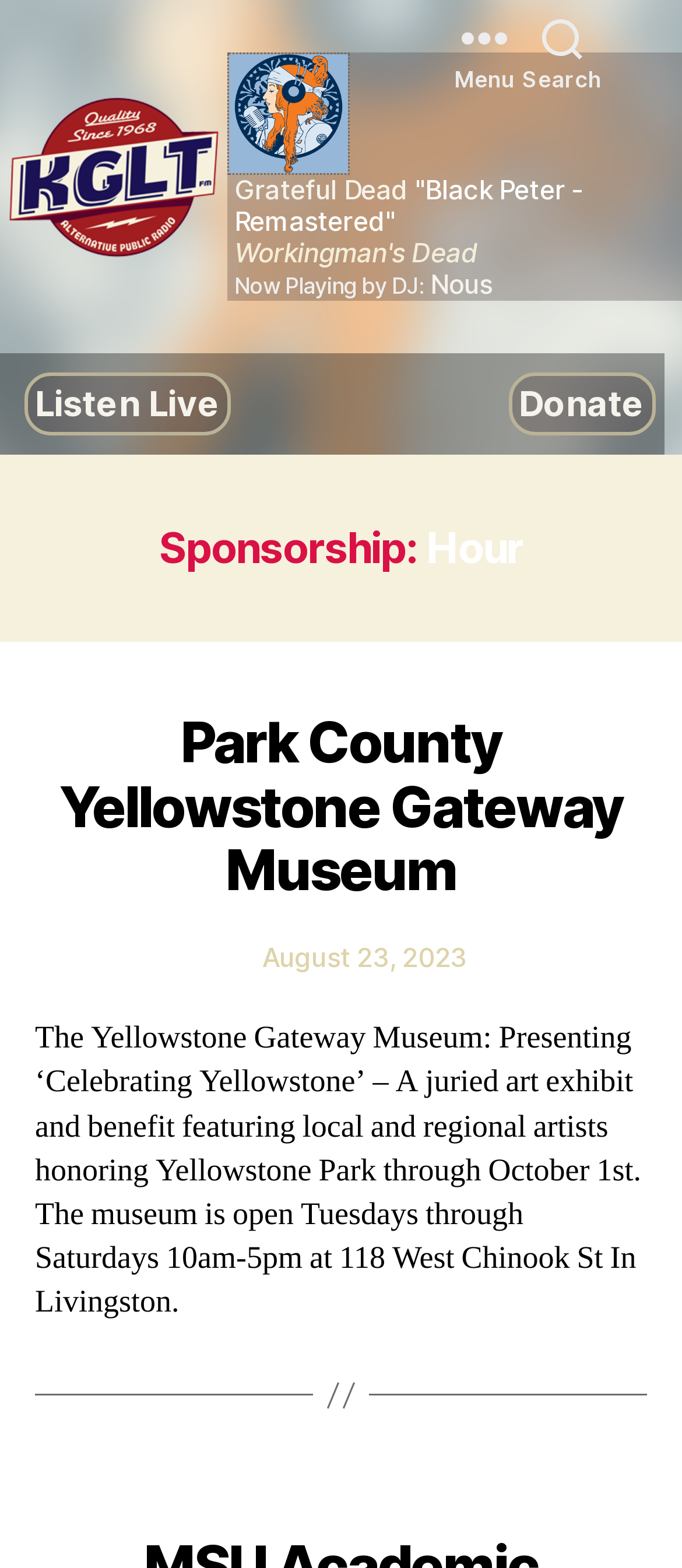Locate the bounding box of the UI element described in the following text: "Listen Live".

[0.036, 0.238, 0.338, 0.278]